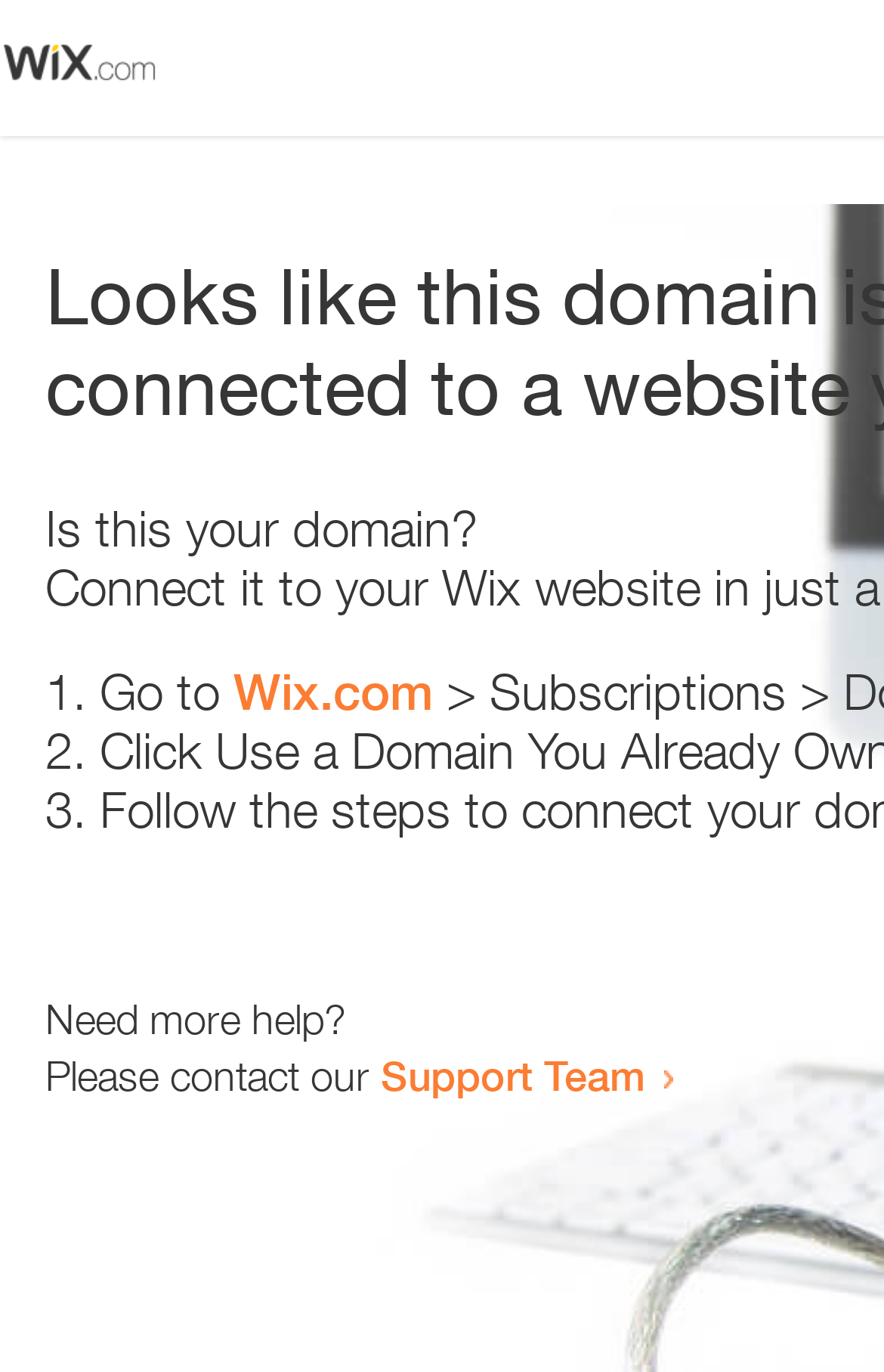What is the website mentioned in the instructions?
Provide a fully detailed and comprehensive answer to the question.

The link 'Wix.com' is mentioned in the instruction 'Go to Wix.com', which suggests that the website is relevant to the resolution of the issue.